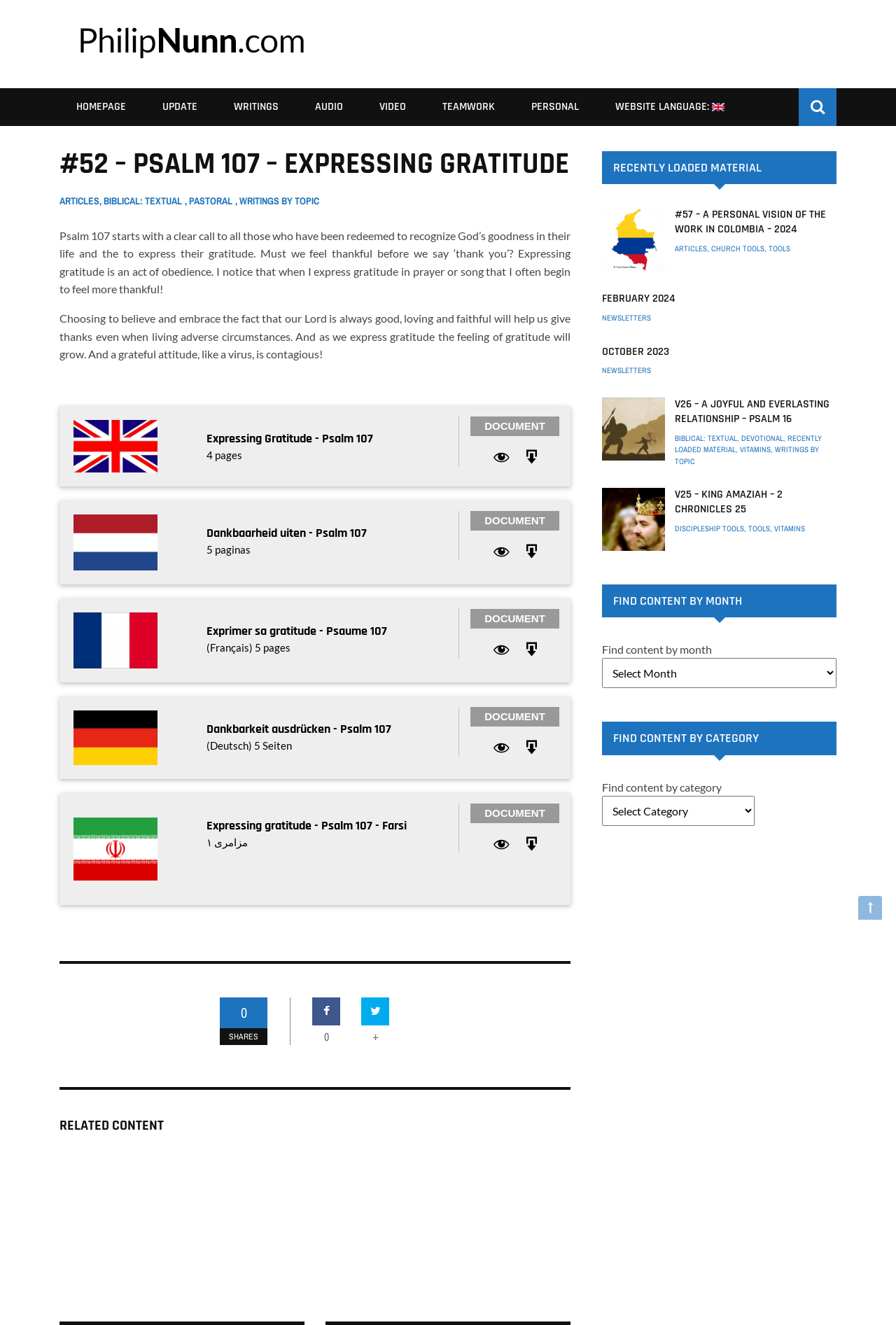Using the information in the image, could you please answer the following question in detail:
How many articles are listed on the webpage?

There are four articles listed on the webpage, each with a heading and a figure. The articles are listed in a vertical layout, and each article has a 'DOCUMENT' label and two links with icons.